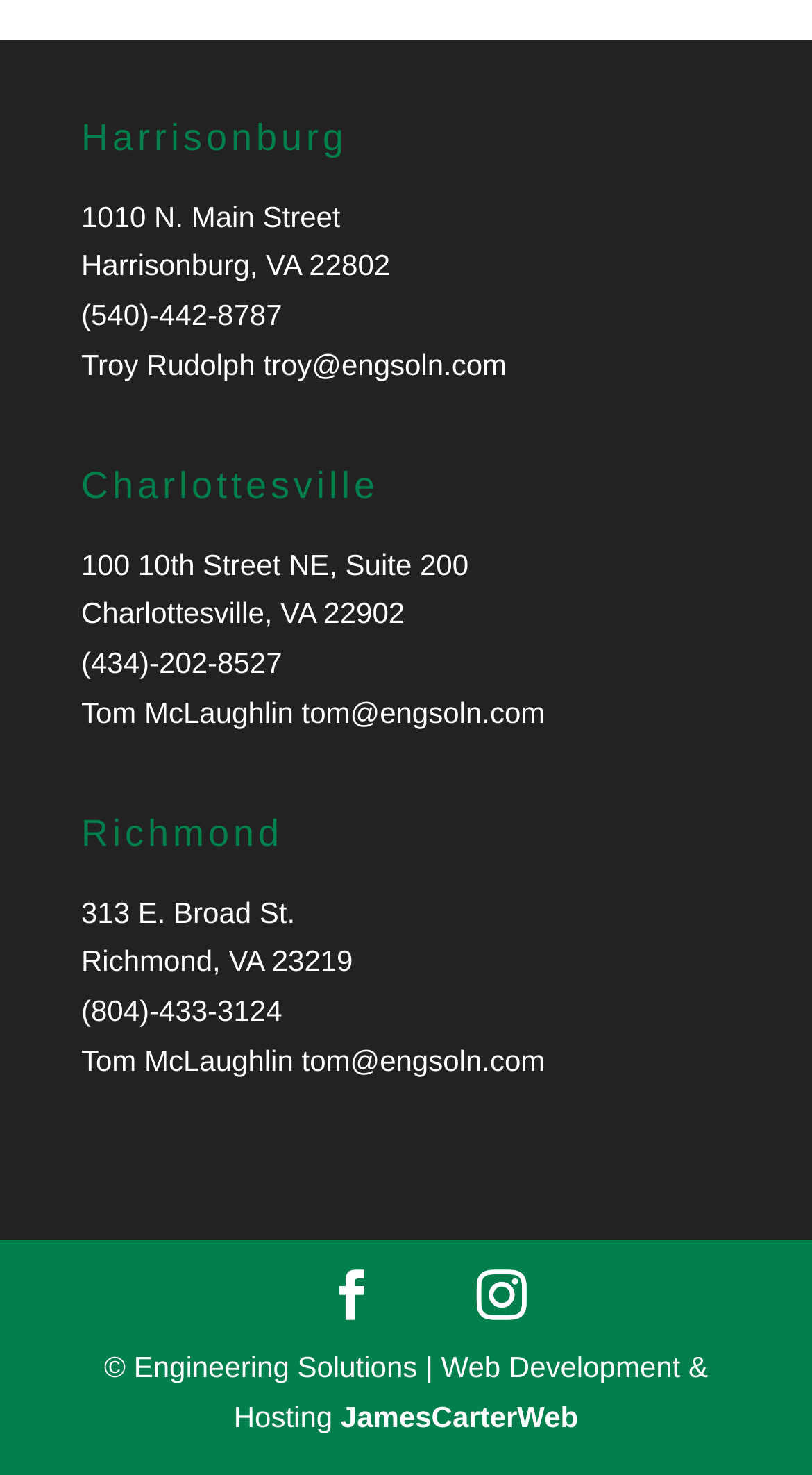Please pinpoint the bounding box coordinates for the region I should click to adhere to this instruction: "Visit JamesCarterWeb".

[0.42, 0.949, 0.712, 0.971]